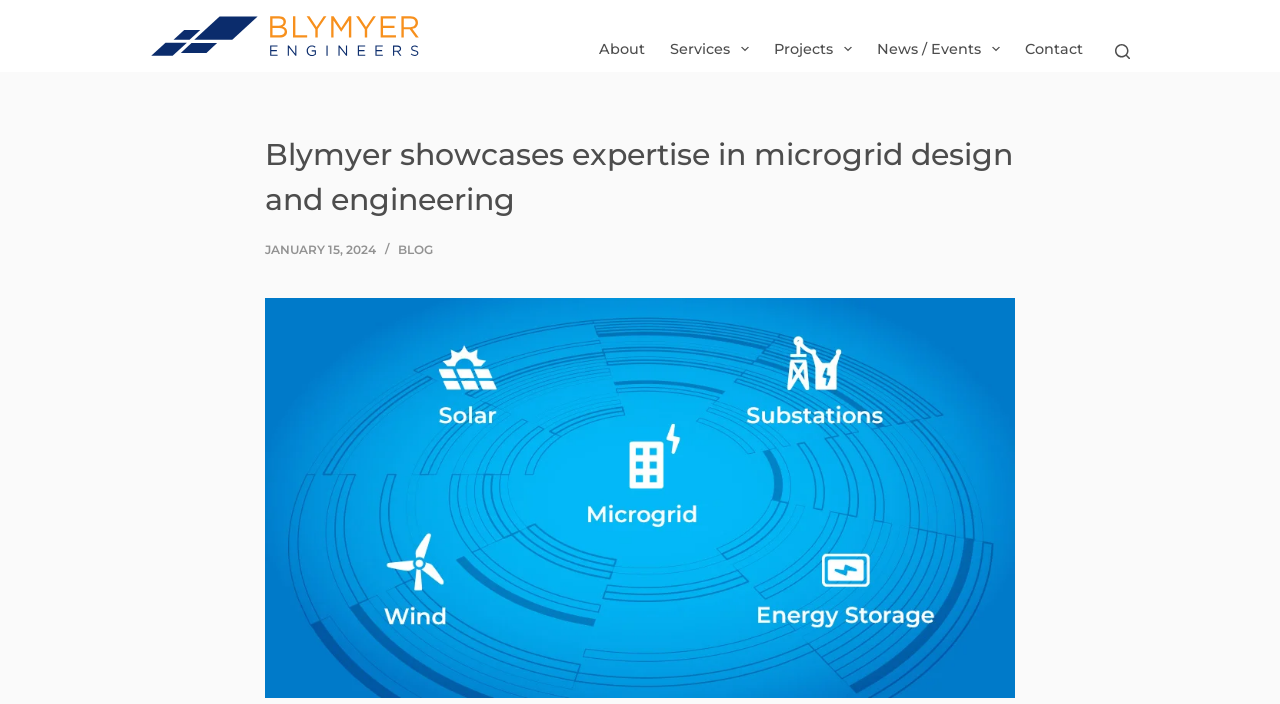Provide the bounding box coordinates of the HTML element this sentence describes: "parent_node: Projects aria-label="Expand dropdown menu"". The bounding box coordinates consist of four float numbers between 0 and 1, i.e., [left, top, right, bottom].

[0.653, 0.034, 0.672, 0.068]